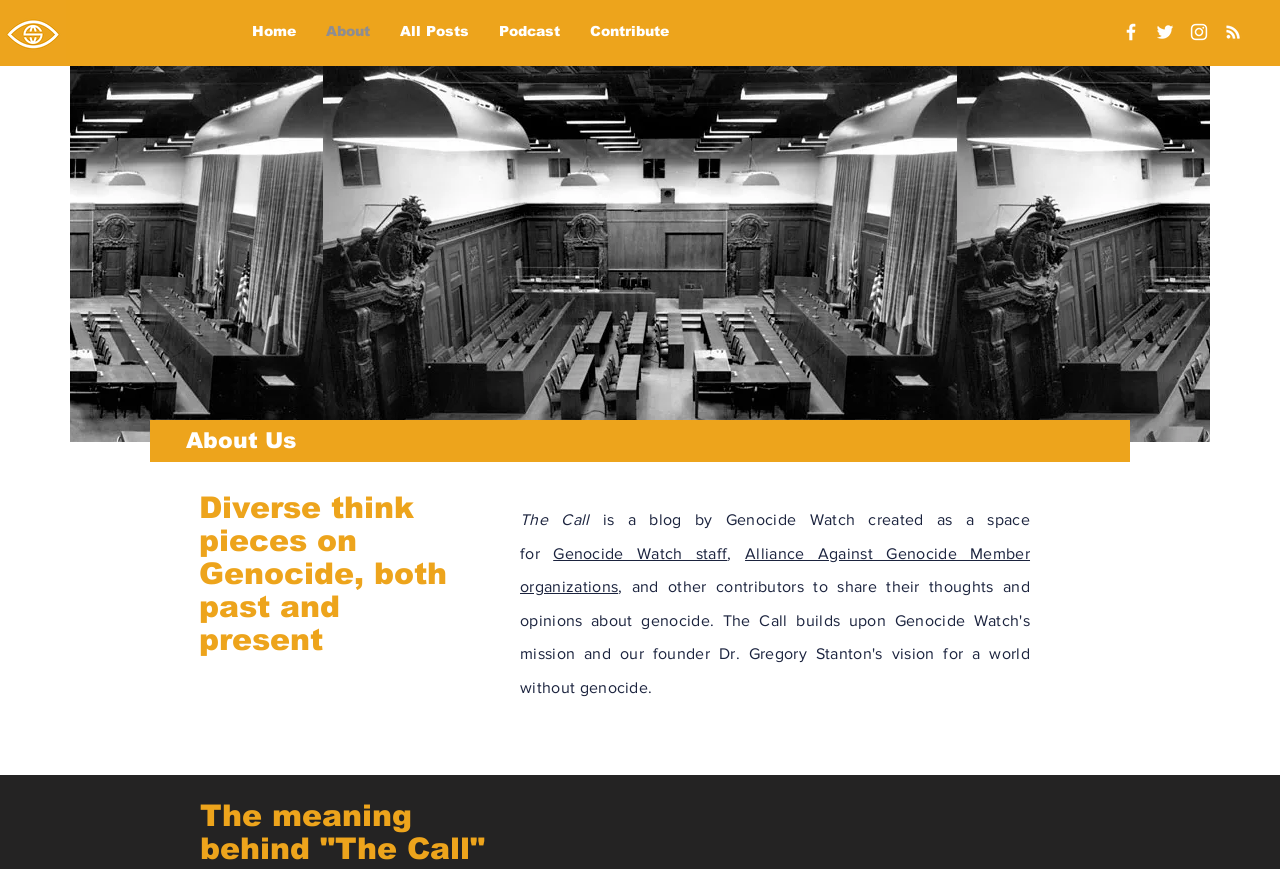Based on the description "About", find the bounding box of the specified UI element.

[0.243, 0.017, 0.301, 0.055]